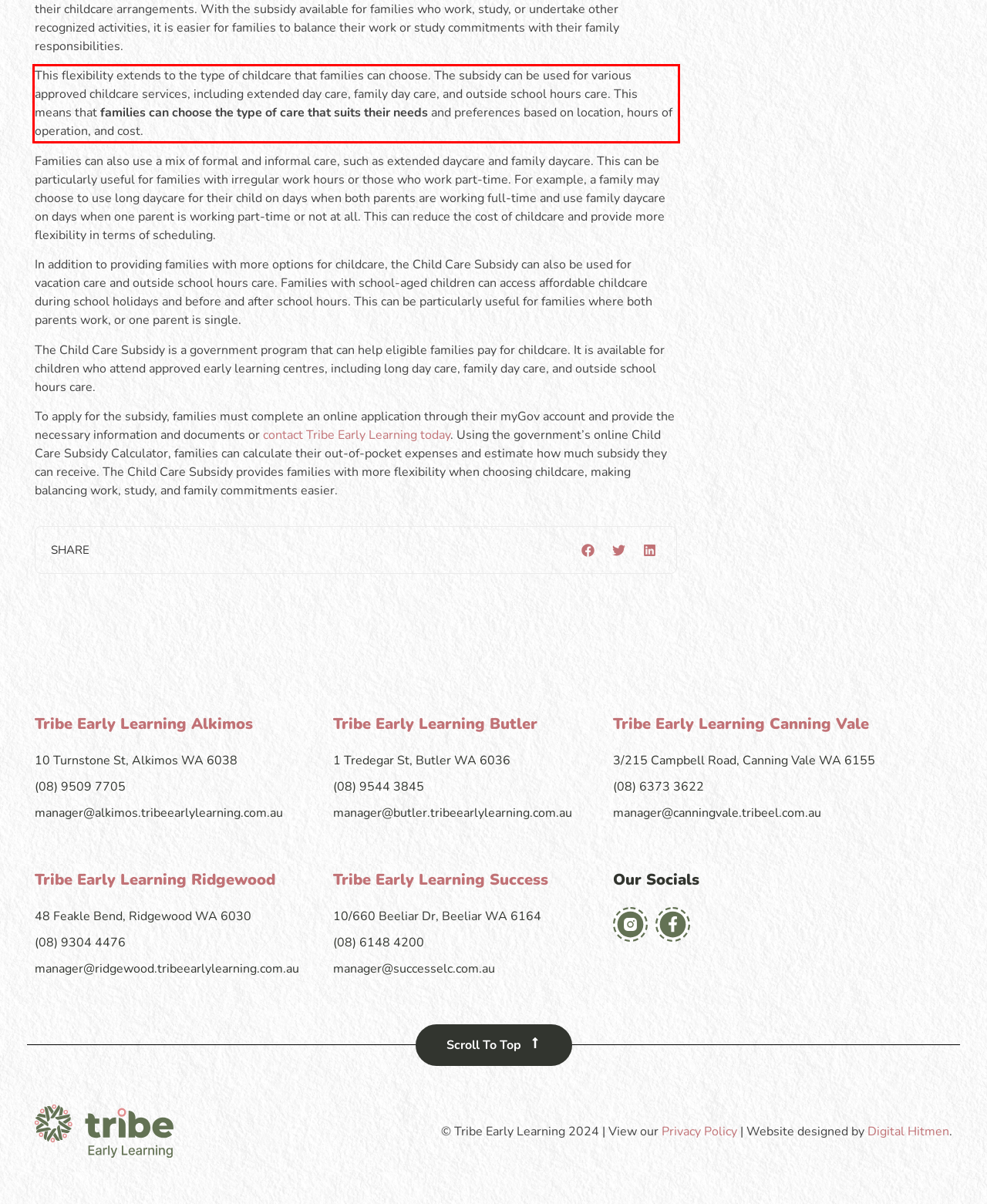Within the screenshot of the webpage, locate the red bounding box and use OCR to identify and provide the text content inside it.

This flexibility extends to the type of childcare that families can choose. The subsidy can be used for various approved childcare services, including extended day care, family day care, and outside school hours care. This means that families can choose the type of care that suits their needs and preferences based on location, hours of operation, and cost.